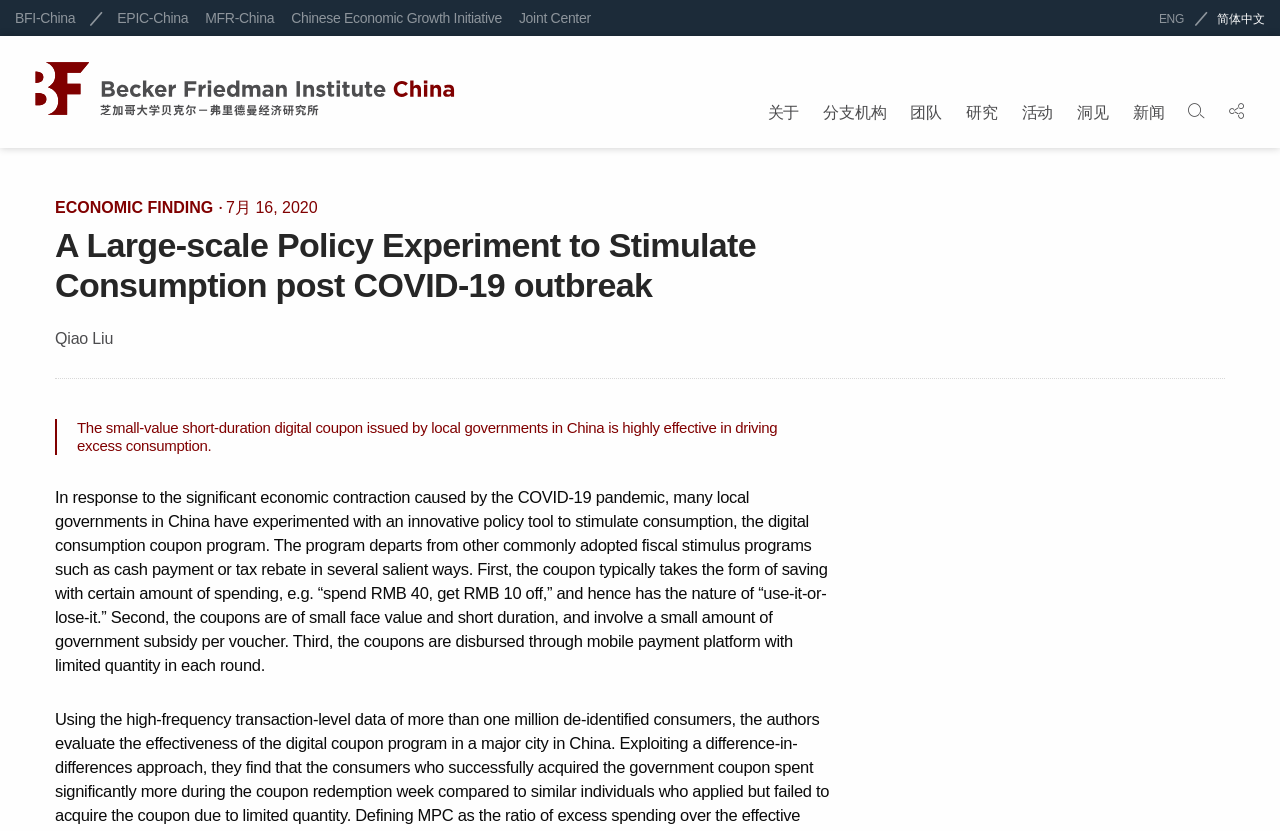Extract the text of the main heading from the webpage.

A Large-scale Policy Experiment to Stimulate Consumption post COVID-19 outbreak